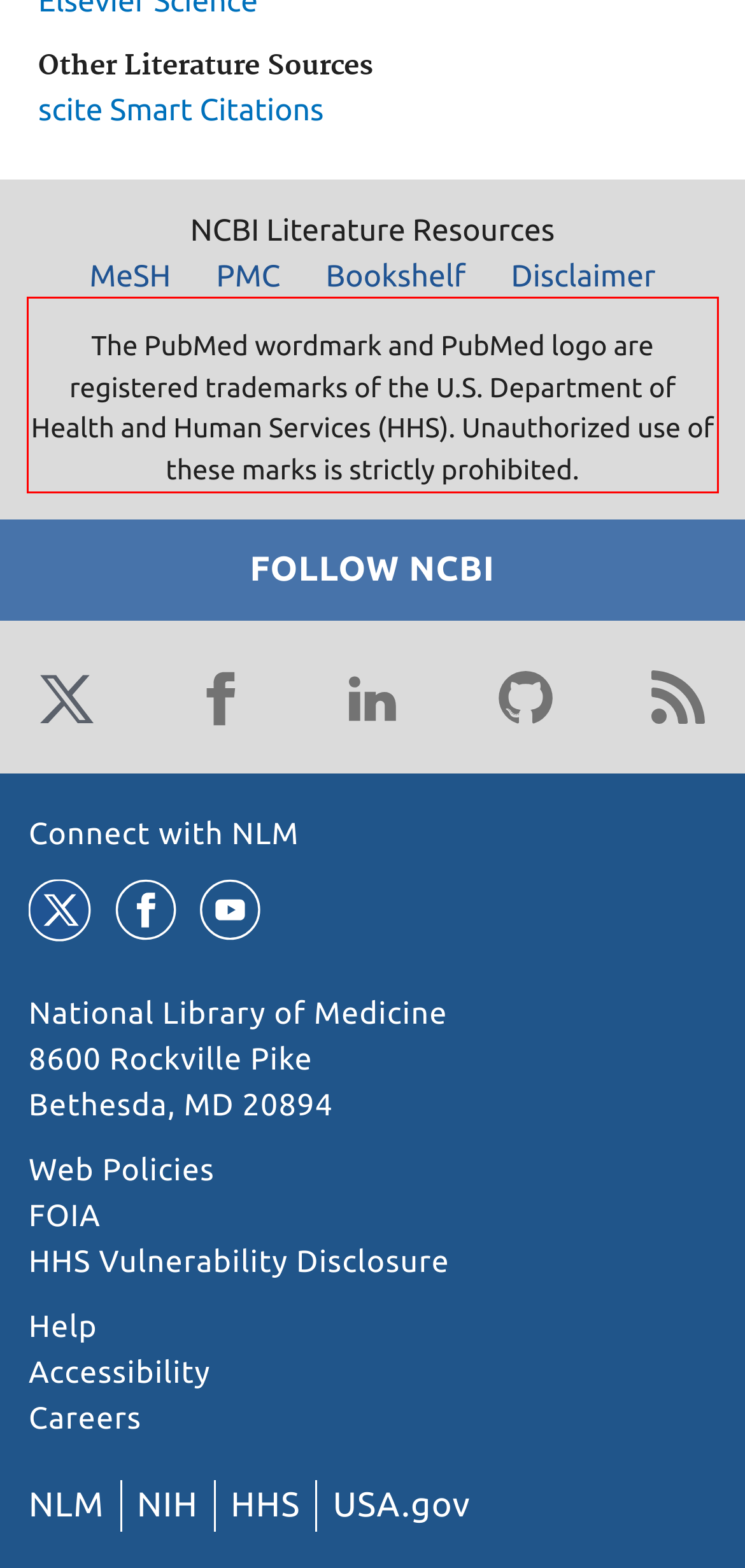You are presented with a screenshot containing a red rectangle. Extract the text found inside this red bounding box.

The PubMed wordmark and PubMed logo are registered trademarks of the U.S. Department of Health and Human Services (HHS). Unauthorized use of these marks is strictly prohibited.